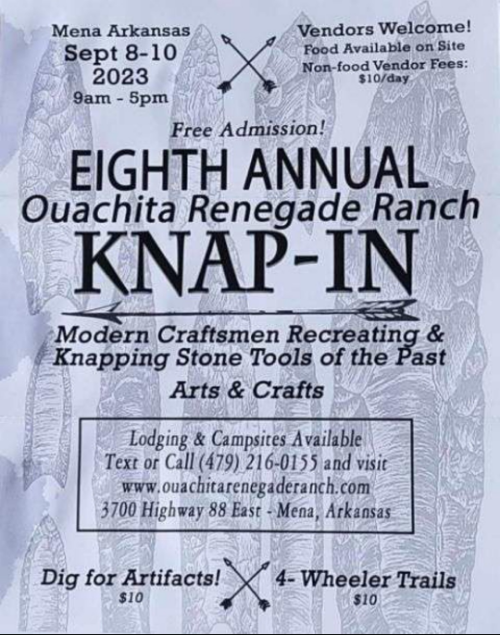Detail everything you observe in the image.

The image promotes the **Eighth Annual Ouachita Renegade Ranch Knap-In**, taking place from **September 8-10, 2023**, in **Mena, Arkansas**. Highlighting the event's free admission, it invites attendees to engage with **modern craftsmen** who will demonstrate the art of recreating and knapping stone tools from the past. The design includes details about the venue, such as lodging and campsite availability, along with contact information for inquiries. The bottom sections provide encouragement for visitors to "Dig for Artifacts!" and enjoy the **4-Wheeler Trails**, indicating additional activities for outdoor enthusiasts. This vibrant announcement combines art, culture, and adventure in a picturesque rural setting.